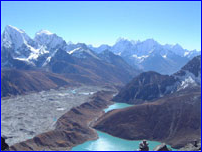What is the color of the river water in the image?
Ensure your answer is thorough and detailed.

The caption highlights the contrast between the deep blue waters of the river and the earthy tones of the surrounding mountains, indicating that the river water is deep blue in color.